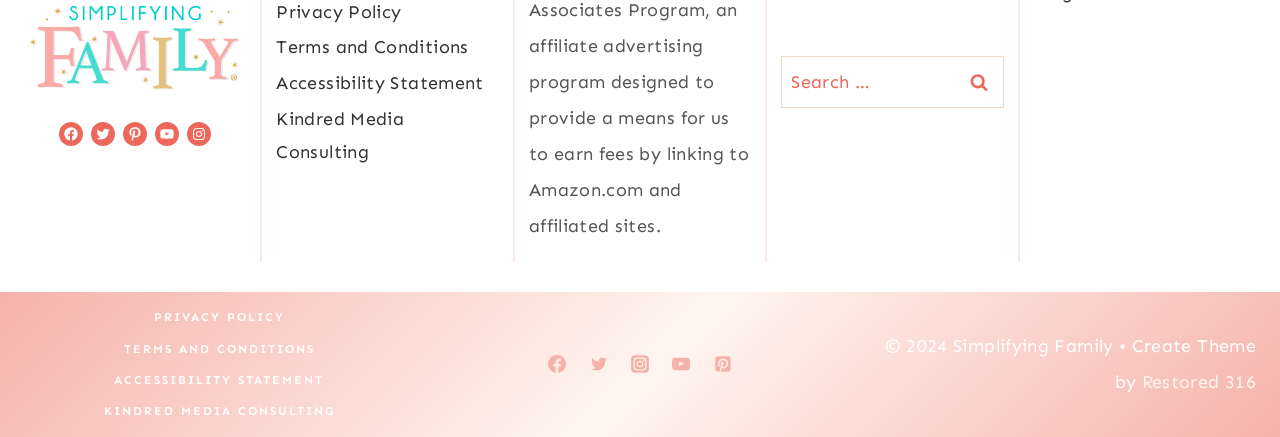Identify the bounding box coordinates necessary to click and complete the given instruction: "View YouTube".

[0.121, 0.279, 0.14, 0.334]